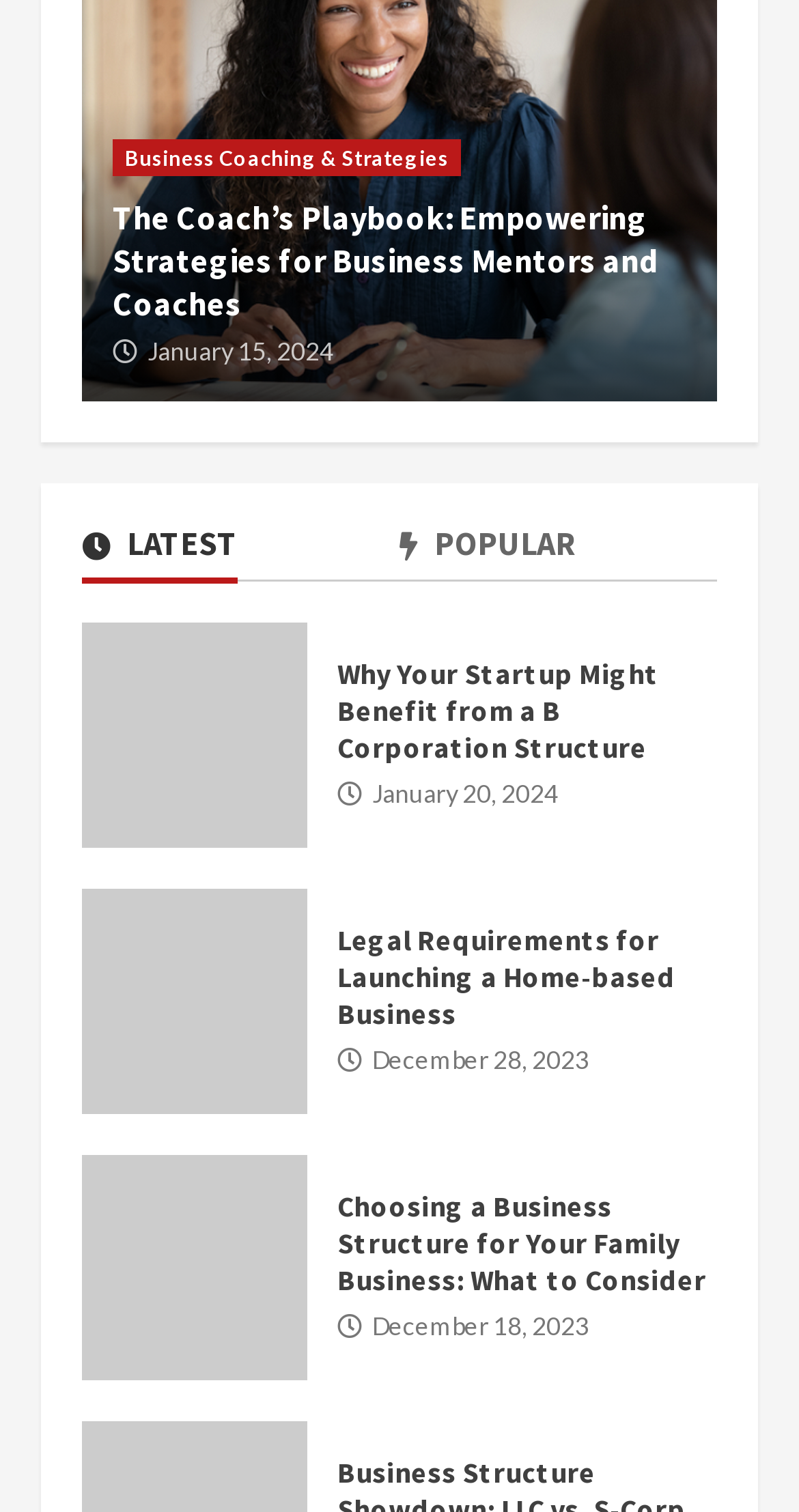Can you identify the bounding box coordinates of the clickable region needed to carry out this instruction: 'Read the article 'Why Your Startup Might Benefit from a B Corporation Structure''? The coordinates should be four float numbers within the range of 0 to 1, stated as [left, top, right, bottom].

[0.422, 0.433, 0.897, 0.507]